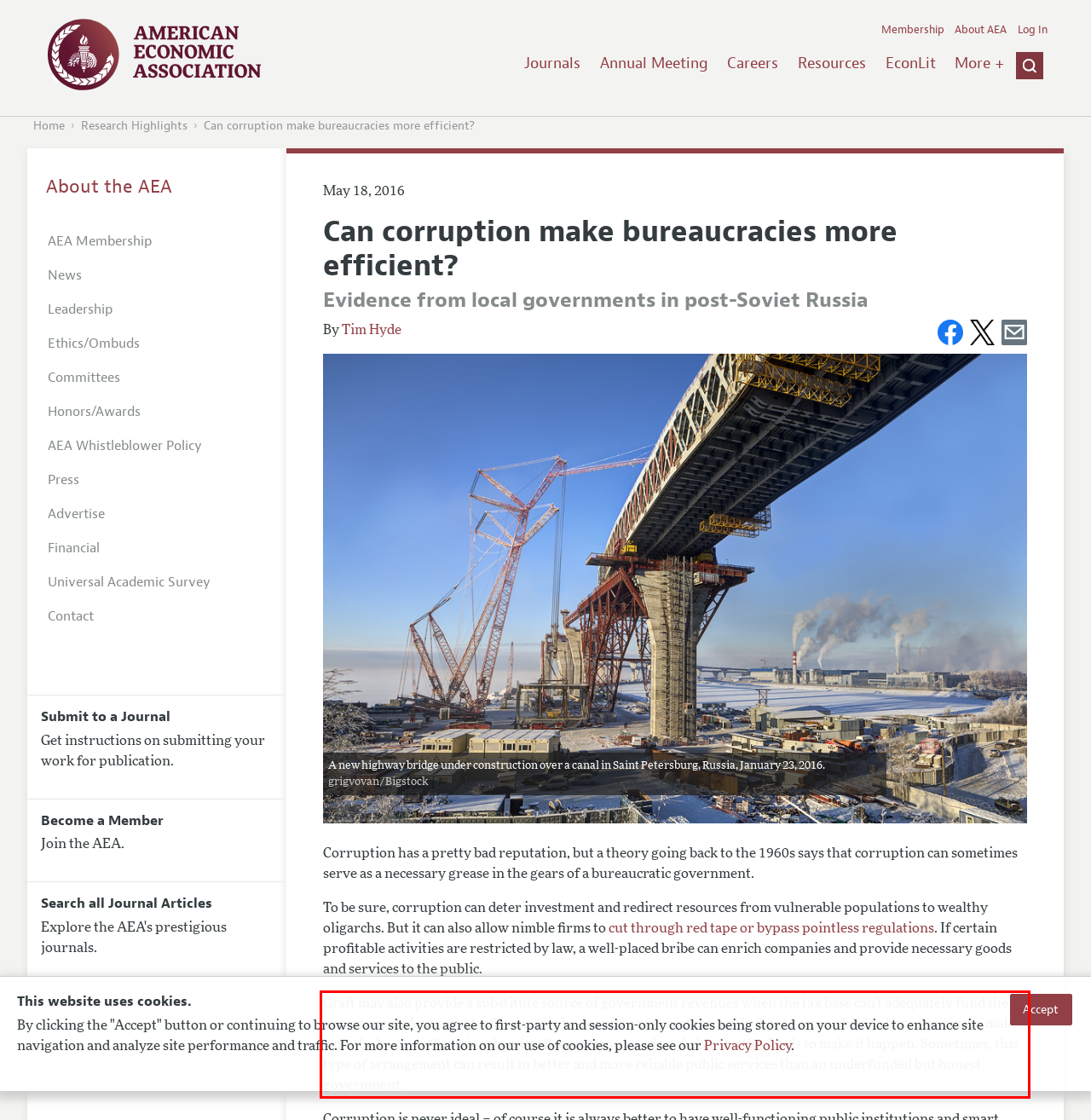Inspect the webpage screenshot that has a red bounding box and use OCR technology to read and display the text inside the red bounding box.

Graft may also provide a substitute source of government revenues when the tax base can’t adequately fund the government. A corrupt traffic guard who requires motorists to pay bribes to cross a bridge has incentive to make sure the bridge is functional and well-maintained, and probably has the funds to make it happen. Sometimes, this type of arrangement can result in better and more reliable public services than an underfunded but honest government.